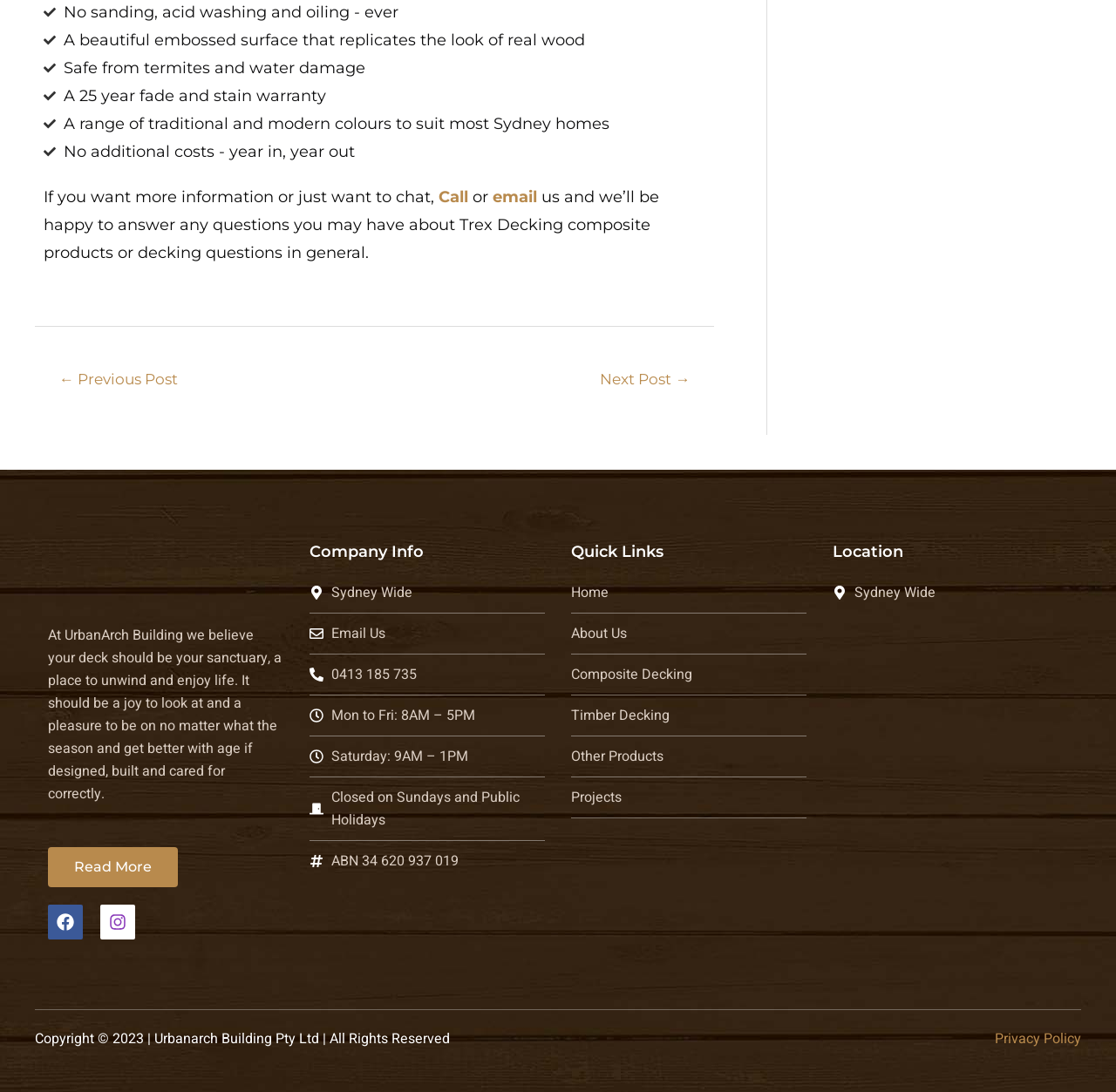Please specify the bounding box coordinates of the region to click in order to perform the following instruction: "Visit the Facebook page".

[0.043, 0.828, 0.074, 0.86]